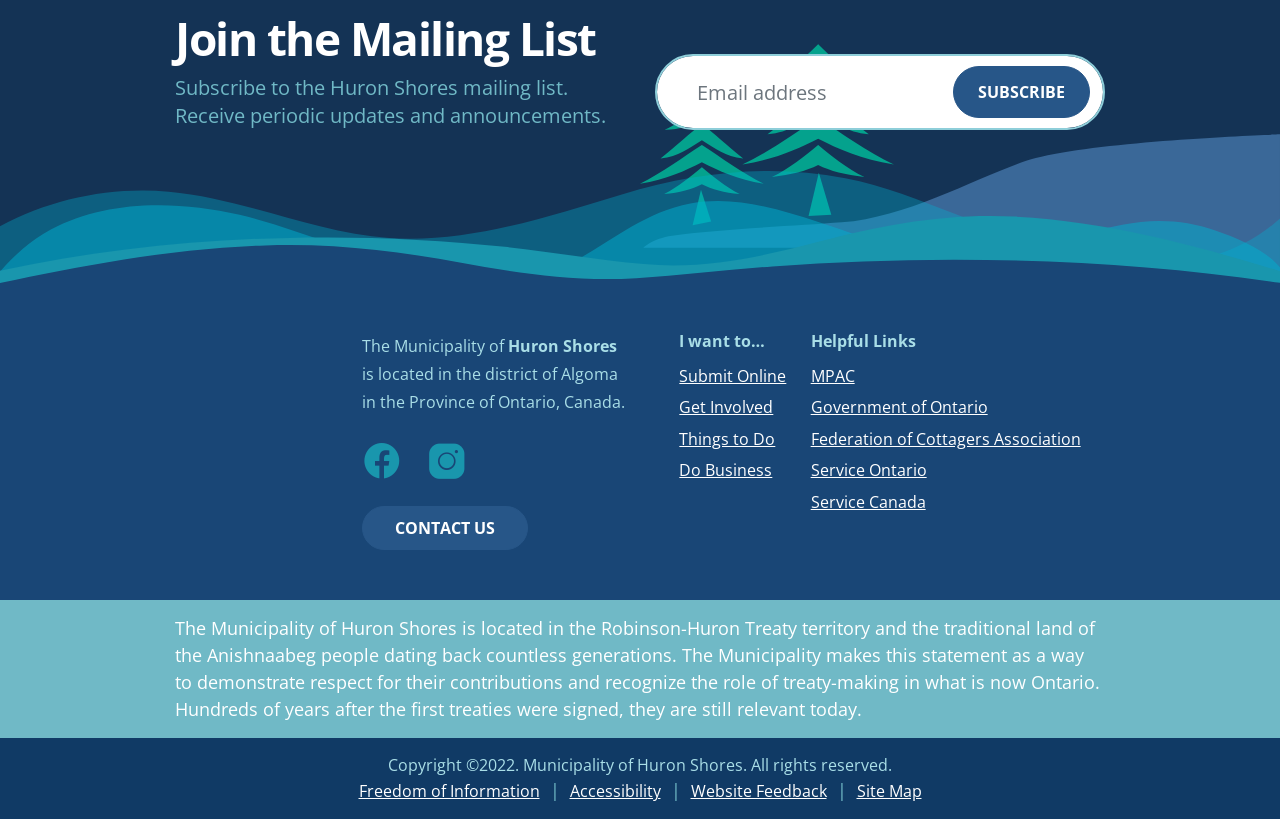Based on the image, provide a detailed response to the question:
What is the copyright information of this website?

The webpage displays copyright information, stating 'Copyright ©2022. Municipality of Huron Shores. All rights reserved.', as indicated by the StaticText element at the bottom of the webpage.